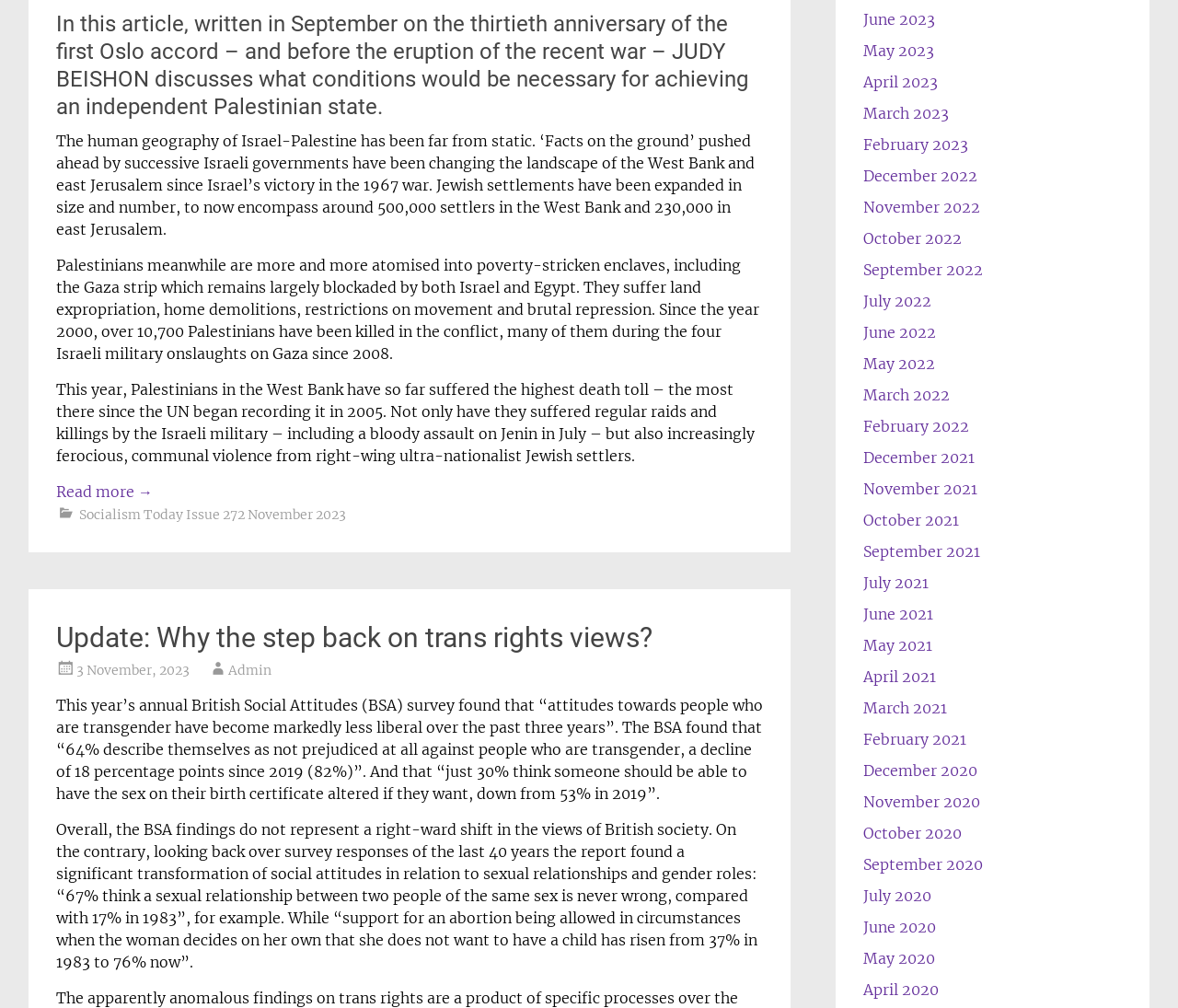Please determine the bounding box coordinates for the UI element described here. Use the format (top-left x, top-left y, bottom-right x, bottom-right y) with values bounded between 0 and 1: July 2021

[0.733, 0.569, 0.788, 0.587]